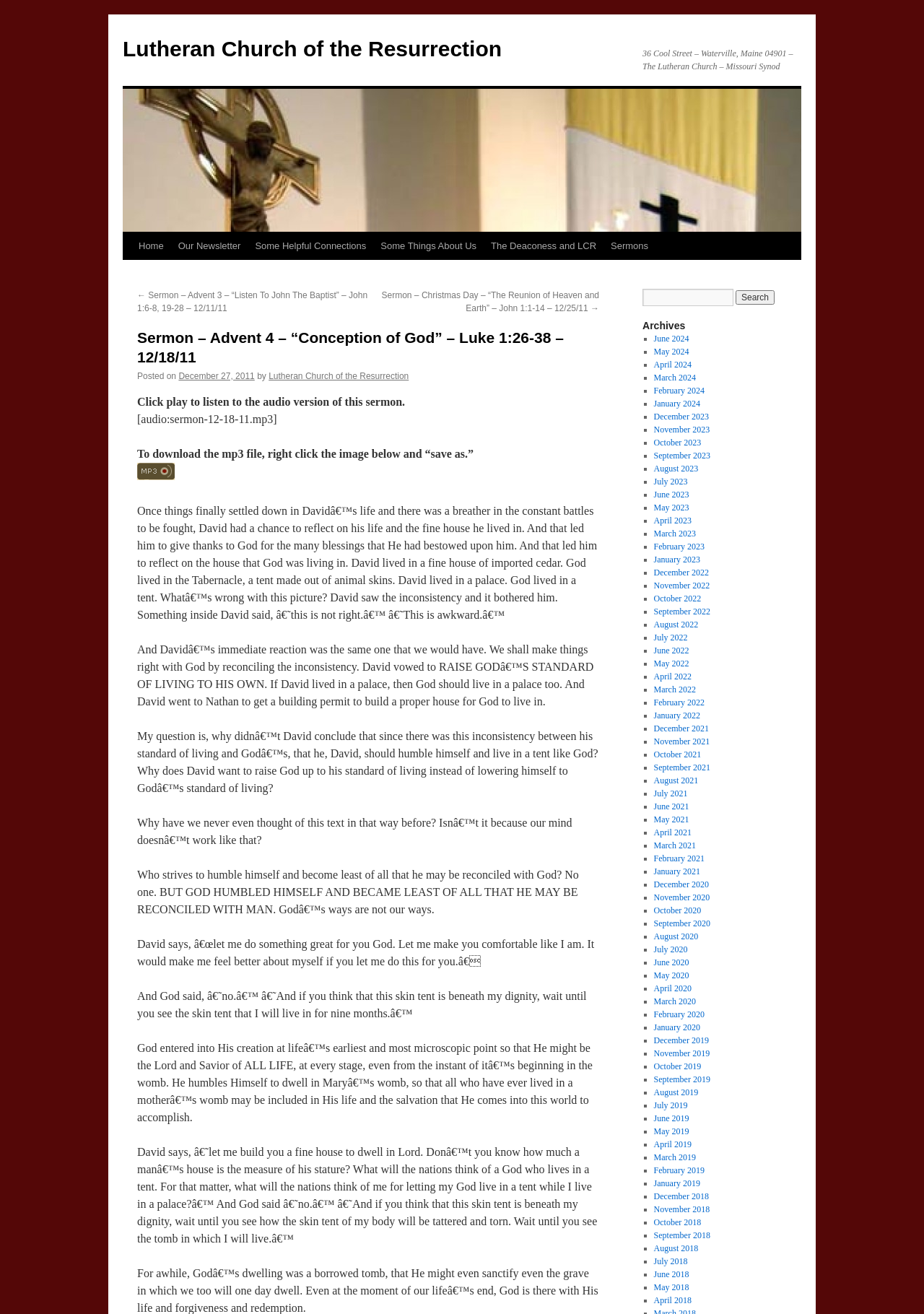Summarize the webpage with intricate details.

This webpage is about a sermon titled "Conception of God" from Luke 1:26-38, delivered on December 18, 2011, at the Lutheran Church of the Resurrection. 

At the top of the page, there is a link to the church's website and an address, "36 Cool Street – Waterville, Maine 04901 – The Lutheran Church – Missouri Synod". Below this, there is a navigation menu with links to "Home", "Our Newsletter", "Some Helpful Connections", "Some Things About Us", "The Deaconess and LCR", and "Sermons". 

The main content of the sermon is divided into several paragraphs, which discuss the story of David and his desire to build a house for God, and how God humbled Himself to dwell in Mary's womb. The sermon text is accompanied by an audio version, which can be played or downloaded as an mp3 file.

On the right side of the page, there is a search bar and an "Archives" section, which lists links to sermons from different months and years, from June 2024 to December 2011.